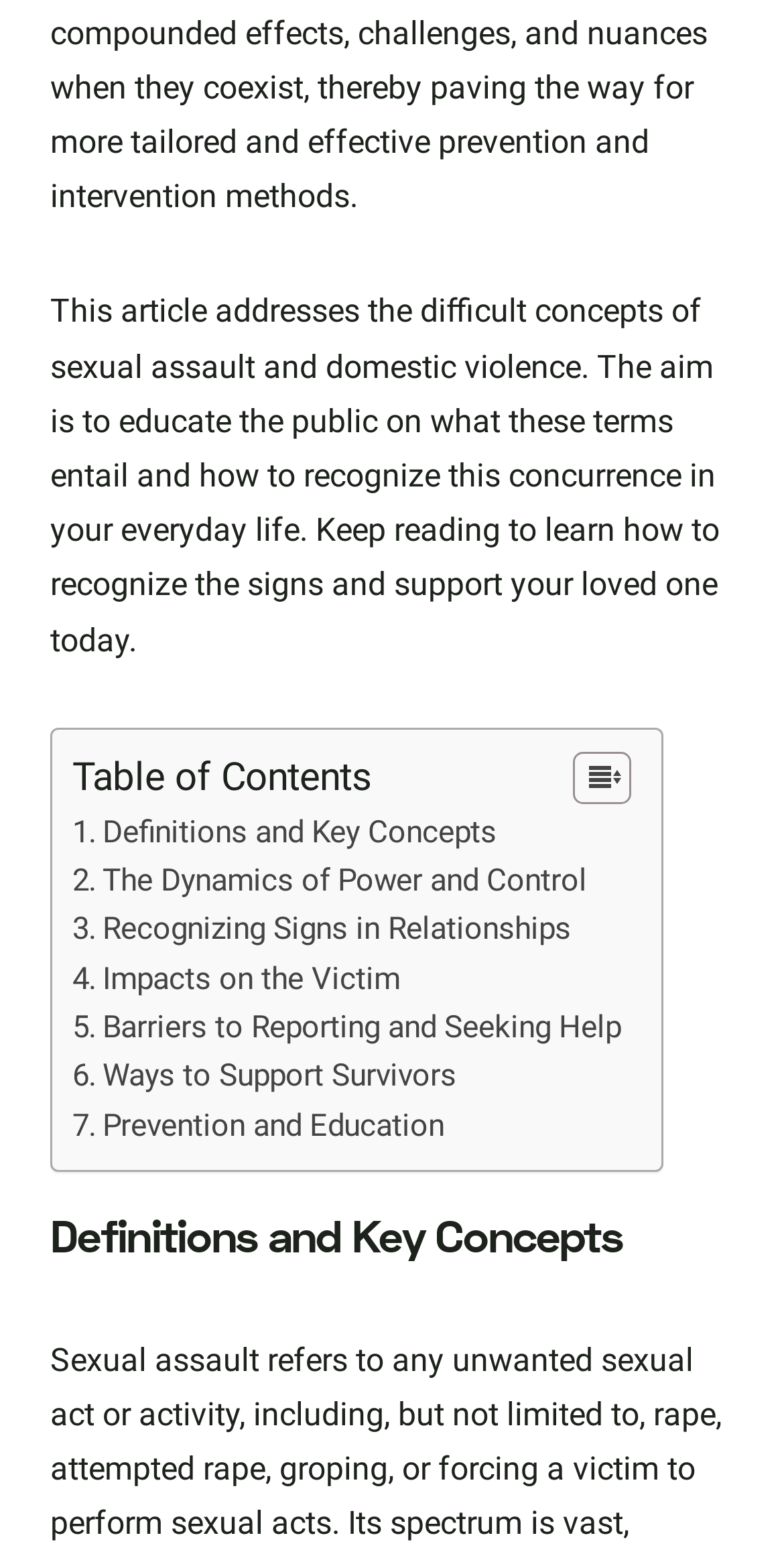Give a one-word or phrase response to the following question: How many links are in the table of contents?

7